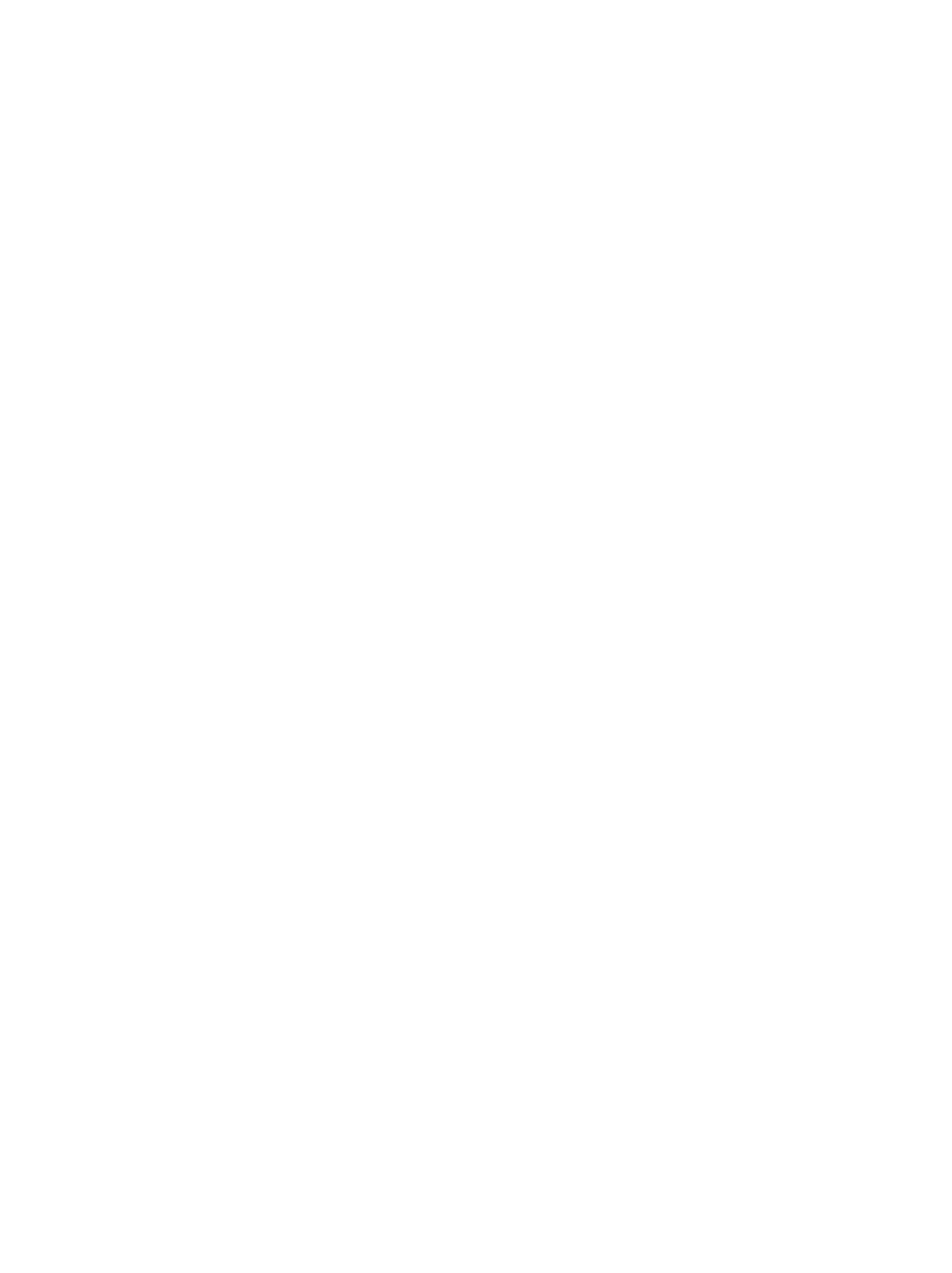Please give a succinct answer using a single word or phrase:
What is the name of the product being described?

Cacao Turmeric Latte